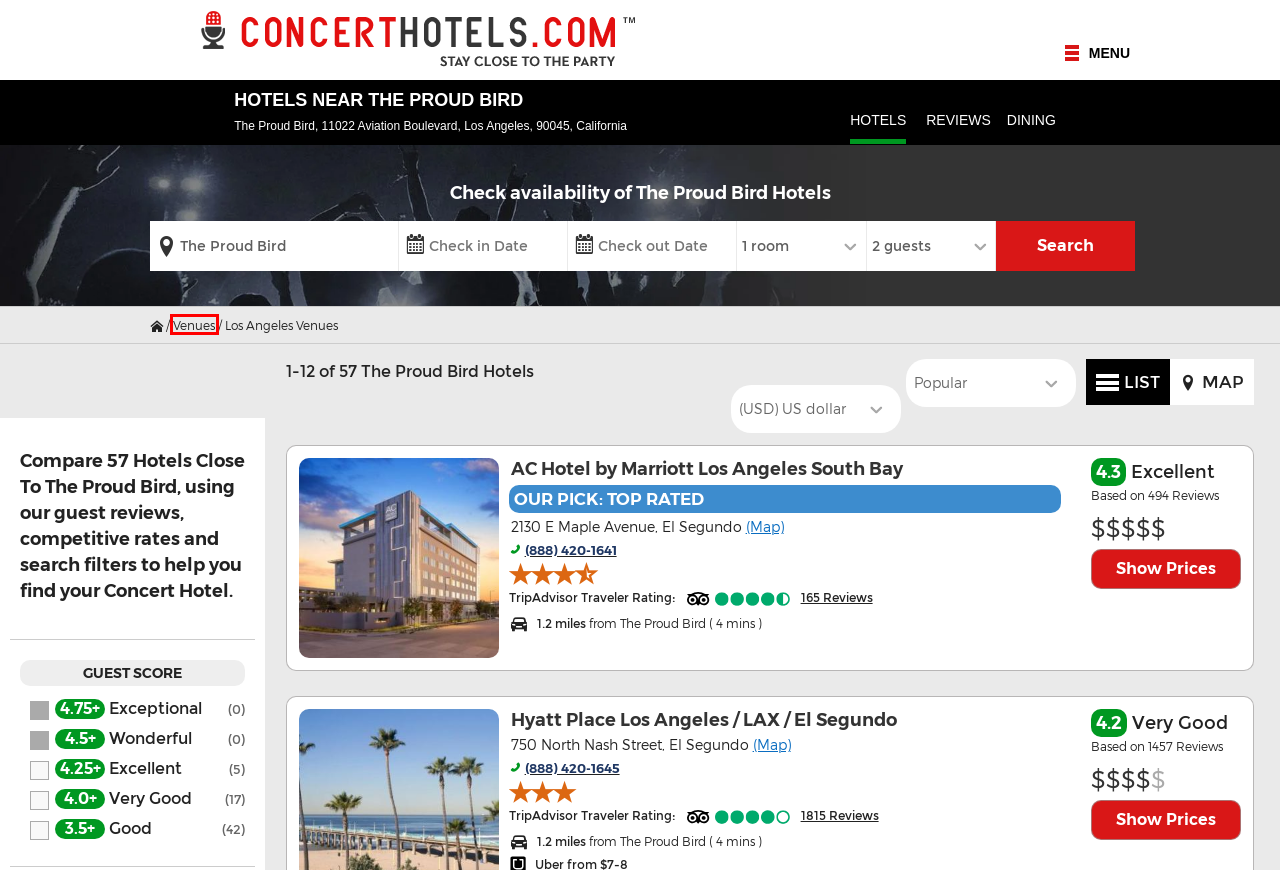Given a screenshot of a webpage with a red bounding box around an element, choose the most appropriate webpage description for the new page displayed after clicking the element within the bounding box. Here are the candidates:
A. Restaurants near The Proud Bird, Los Angeles, CA | ConcertHotels.com
B. Residence Inn by Marriott Los Angeles LAX/Century Boulevard, Los Angeles | ConcertHotels.com
C. CA Concert Venues - Los Angeles | ConcertHotels.com
D. ConcertHotels.com | Hotels near Concert Venues
E. Aloft El Segundo - Los Angeles Airport, El Segundo | ConcertHotels.com
F. Hyatt Place Los Angeles / LAX / El Segundo, El Segundo | ConcertHotels.com
G. Venue Directory | ConcertHotels.com
H. AC Hotel by Marriott Los Angeles South Bay, El Segundo | ConcertHotels.com

G